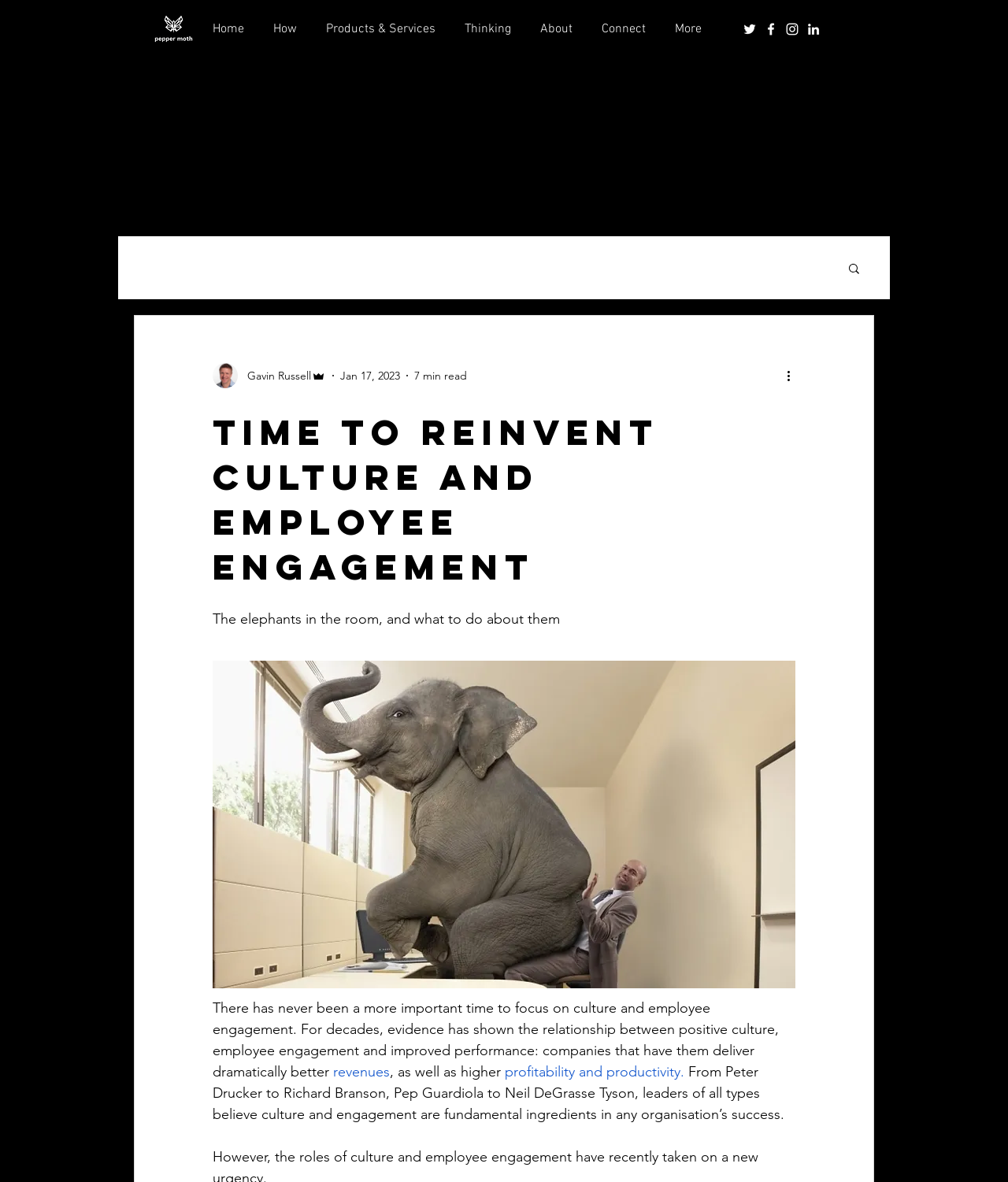Respond to the following question with a brief word or phrase:
What social media platforms are linked in the social bar?

Twitter, Facebook, Instagram, LinkedIn